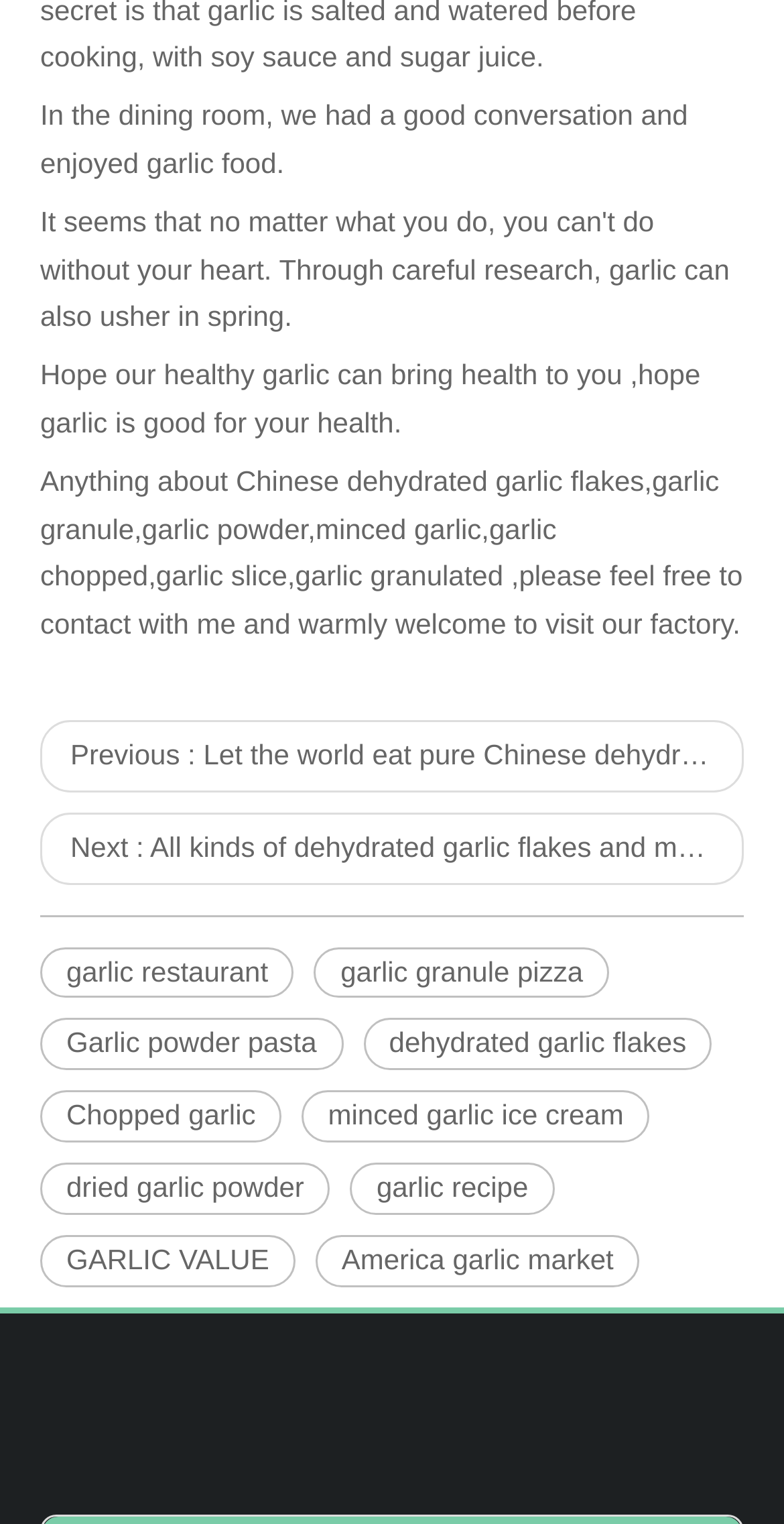Can you find the bounding box coordinates for the element to click on to achieve the instruction: "Check 'GARLIC VALUE'"?

[0.051, 0.81, 0.377, 0.844]